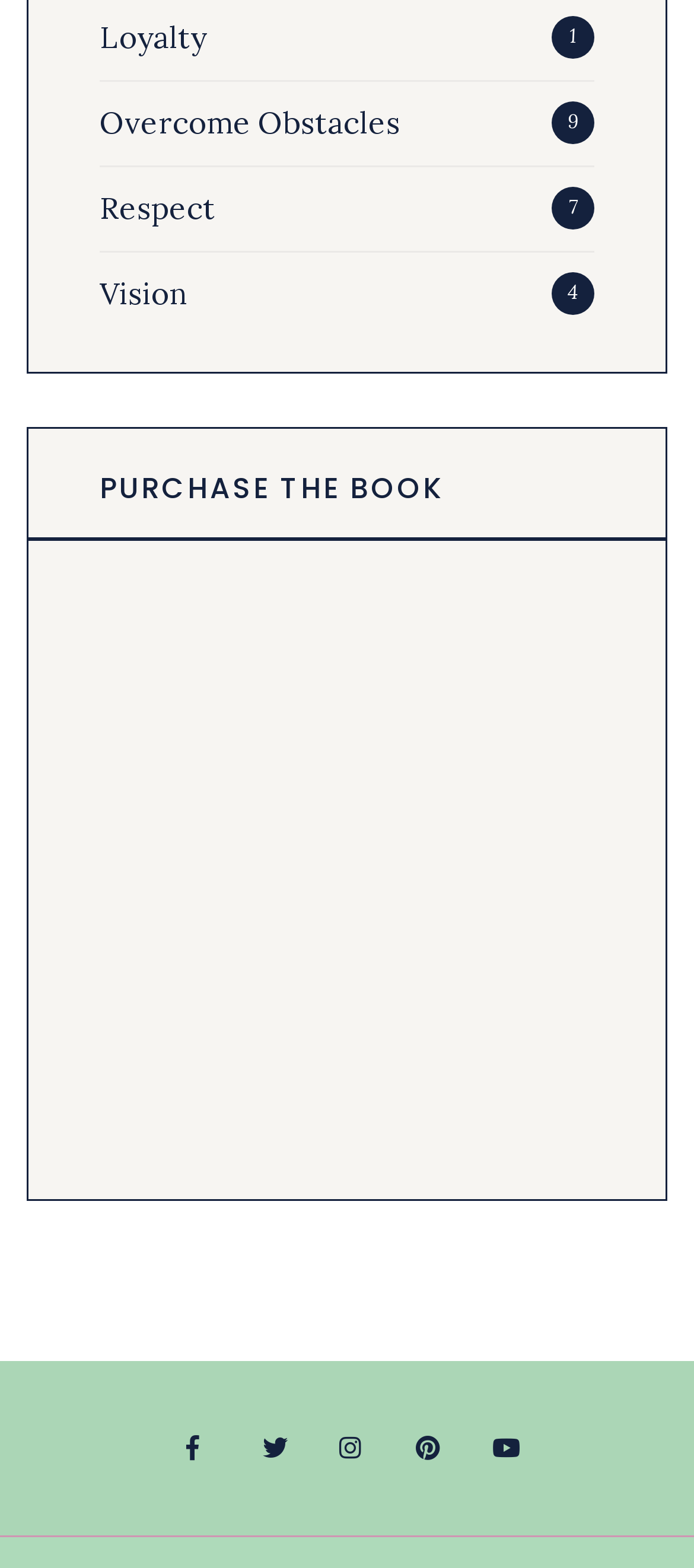How many links are there at the bottom of the webpage?
Kindly offer a detailed explanation using the data available in the image.

There are 5 links at the bottom of the webpage, which are represented by icons '', '', '', '', and '', with bounding box coordinates ranging from [0.242, 0.908, 0.317, 0.943] to [0.683, 0.908, 0.758, 0.943].